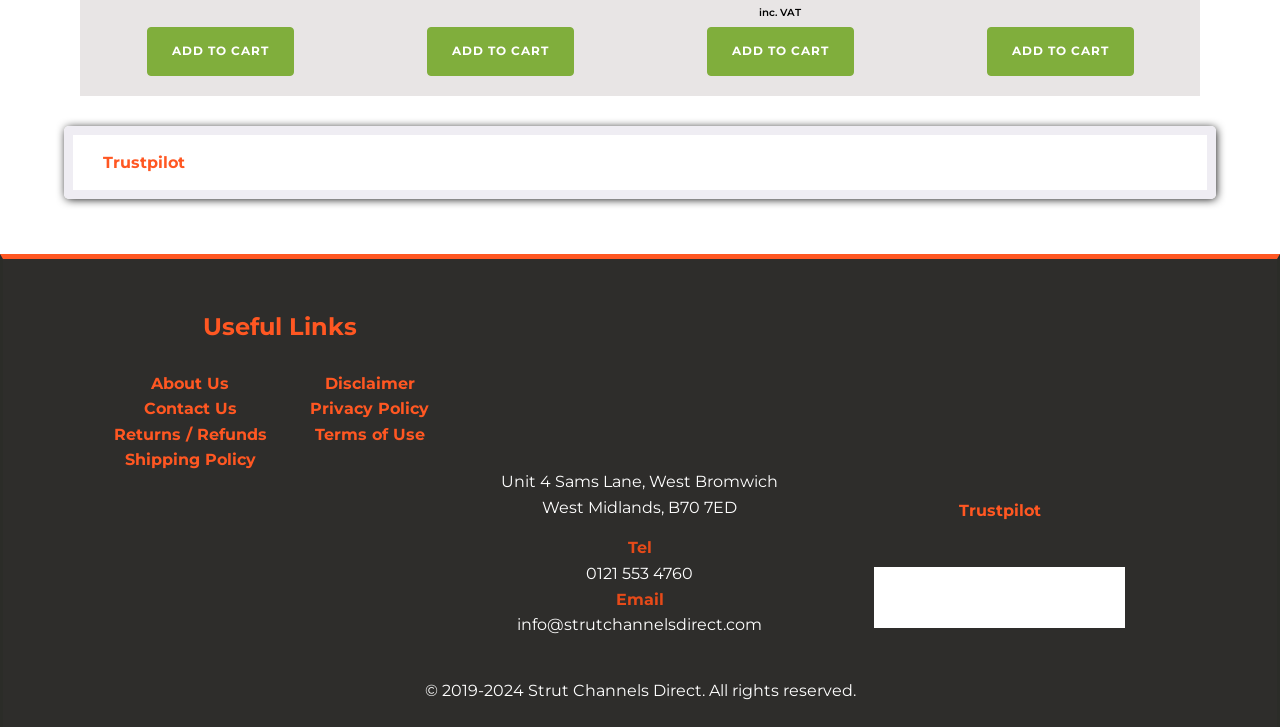Show the bounding box coordinates of the region that should be clicked to follow the instruction: "Visit Trustpilot."

[0.08, 0.21, 0.145, 0.236]